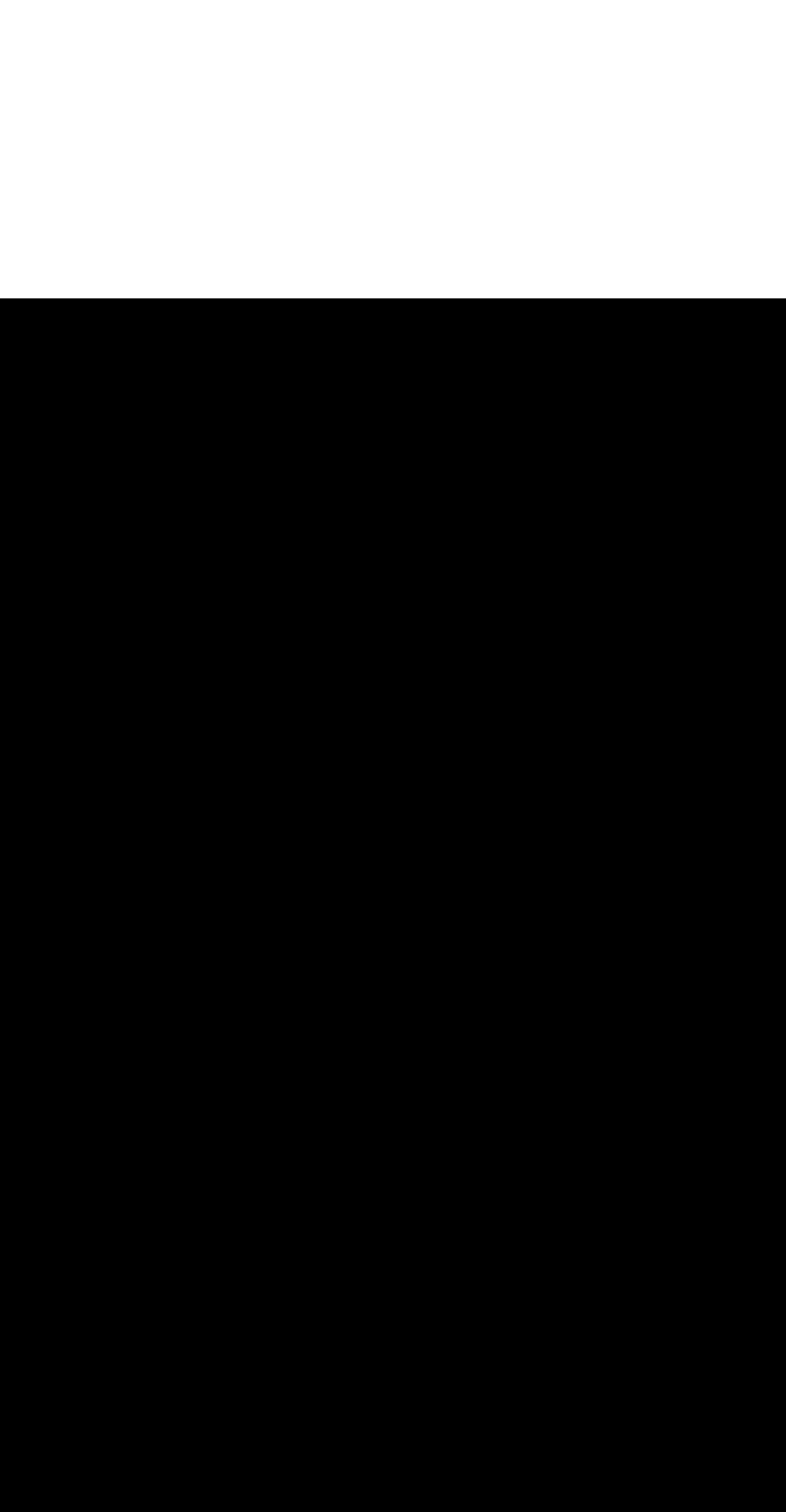Please answer the following question using a single word or phrase: 
Is there a way to donate online?

Yes